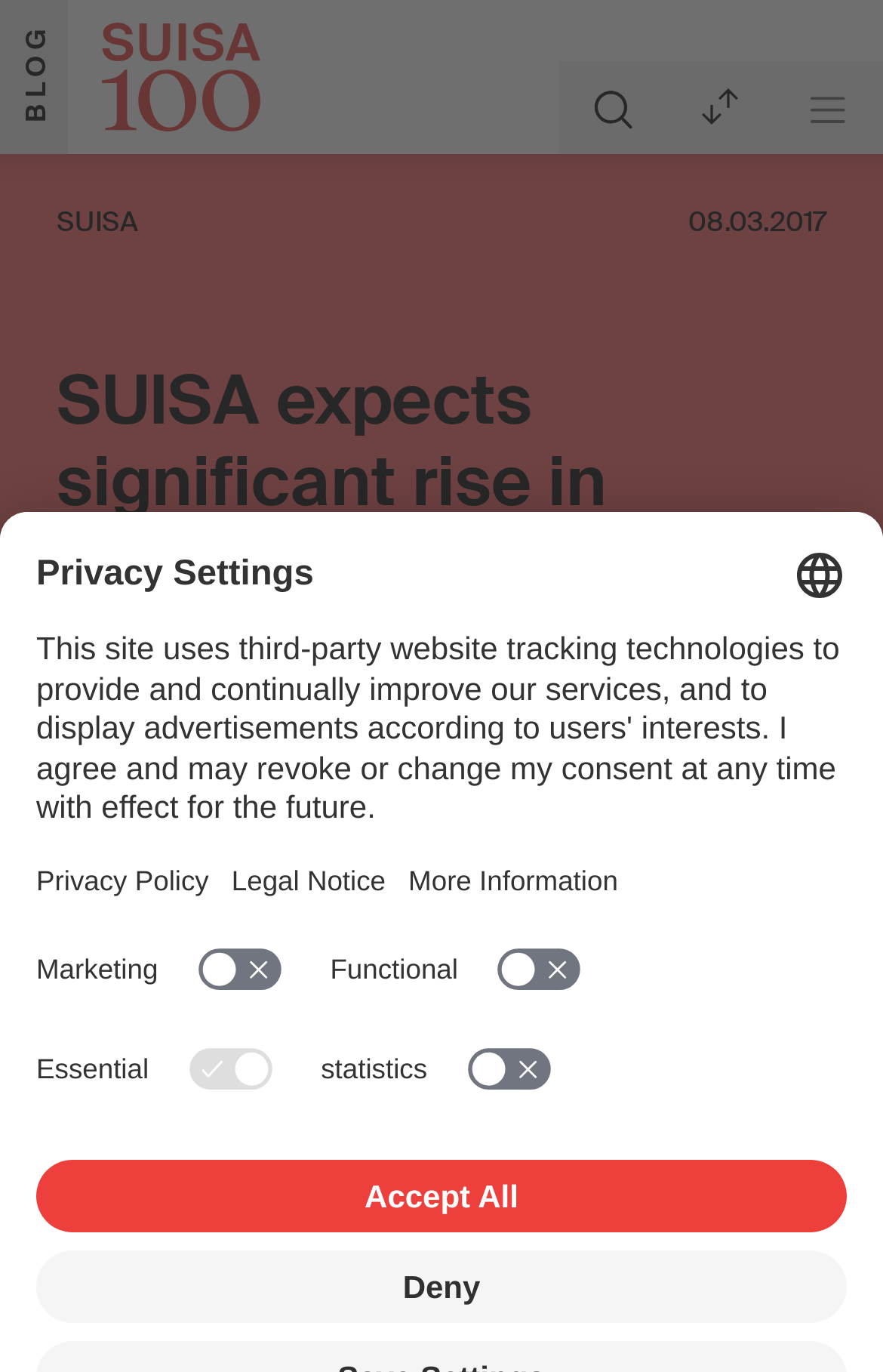Locate the UI element described as follows: "alt="StudyDriver.com"". Return the bounding box coordinates as four float numbers between 0 and 1 in the order [left, top, right, bottom].

None